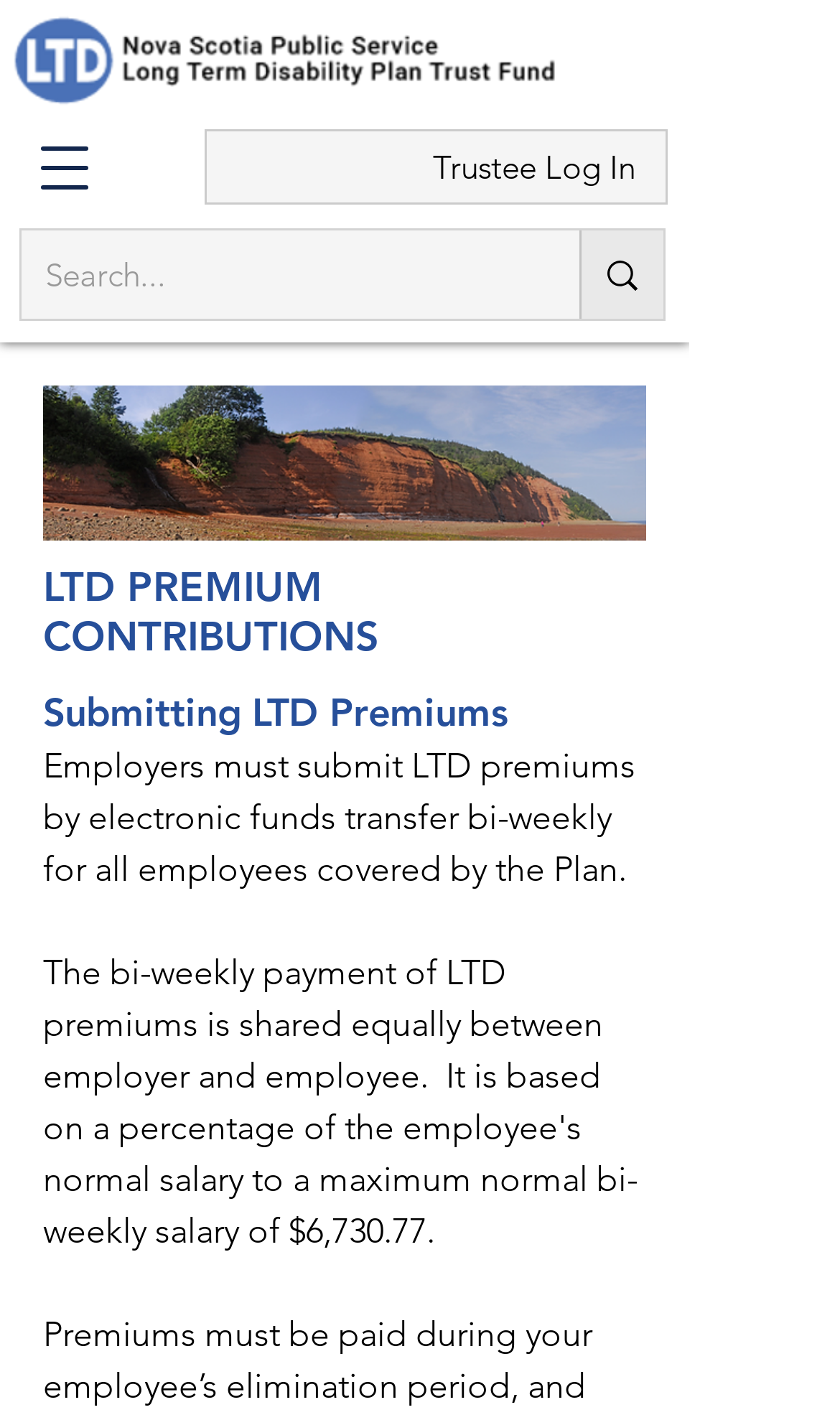Give a concise answer using one word or a phrase to the following question:
What is the function of the 'Search...' button?

To search